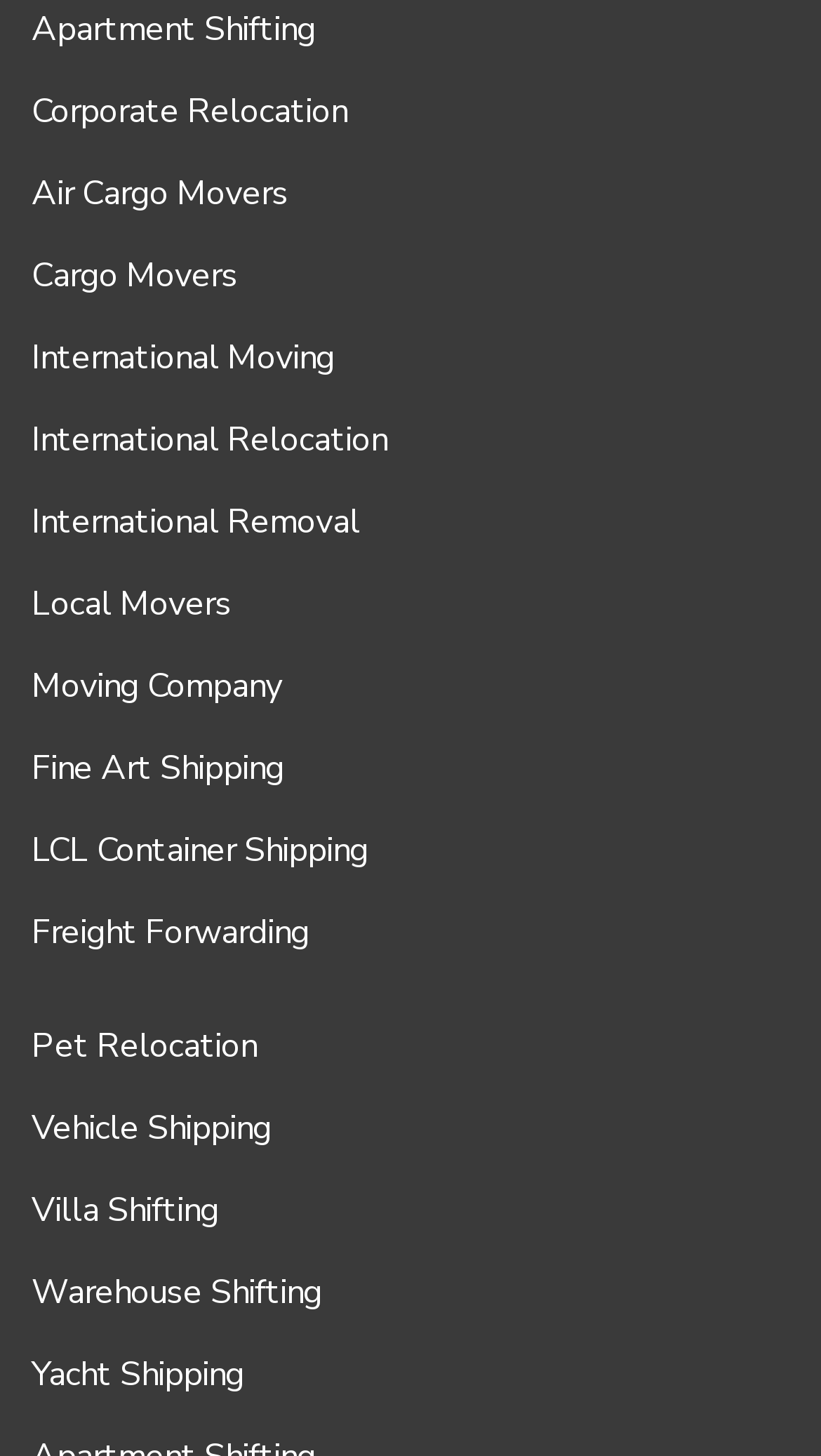Locate the bounding box coordinates of the area you need to click to fulfill this instruction: 'Read about Deception by Subjects in Psi Research'. The coordinates must be in the form of four float numbers ranging from 0 to 1: [left, top, right, bottom].

None